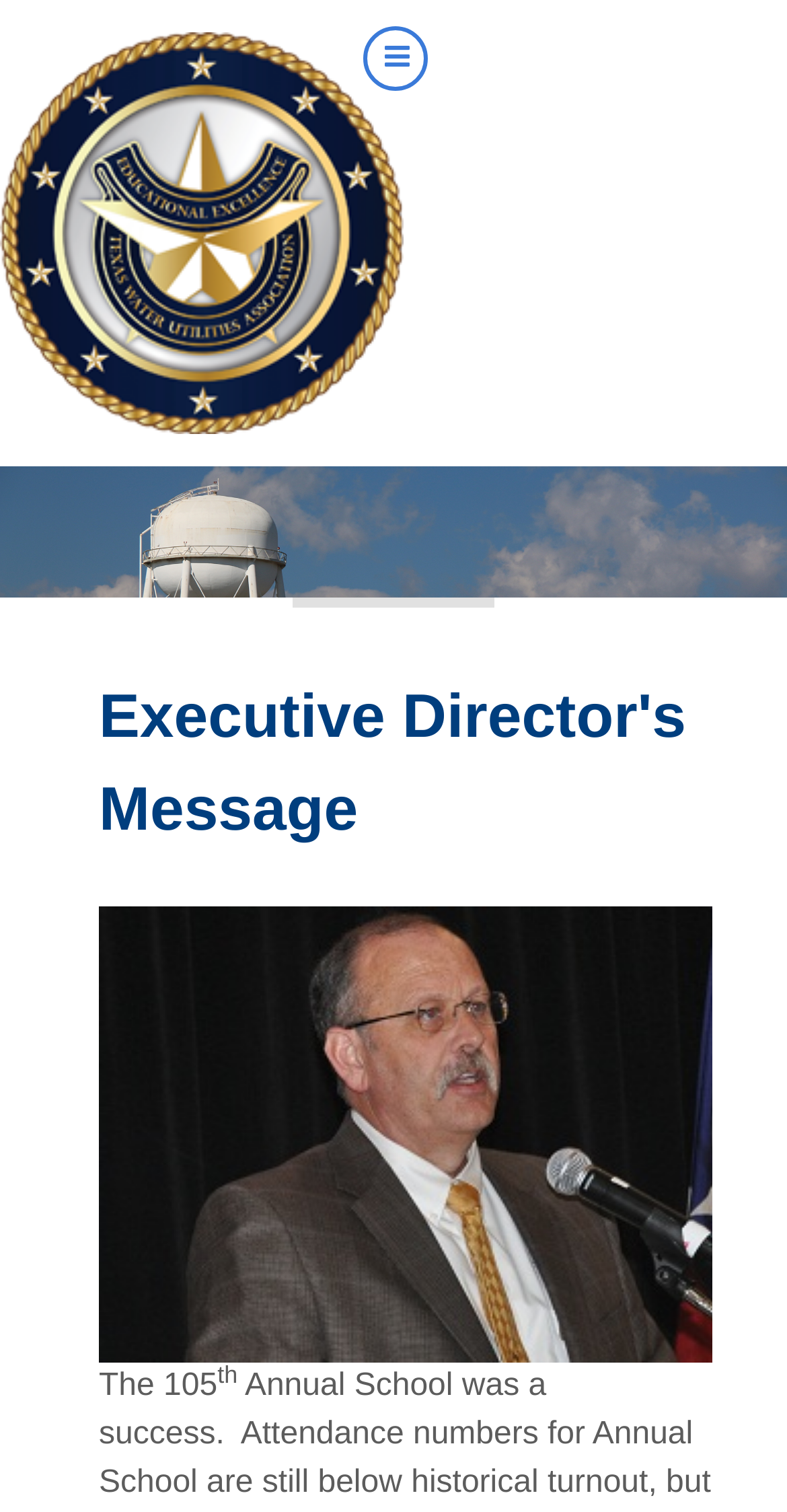What is the purpose of this website?
Based on the image, answer the question with as much detail as possible.

Based on the content of the webpage, it appears that the purpose of this website is to provide information and resources related to the Texas Water Utilities Association, which suggests that the website is used for association-related activities and information dissemination.